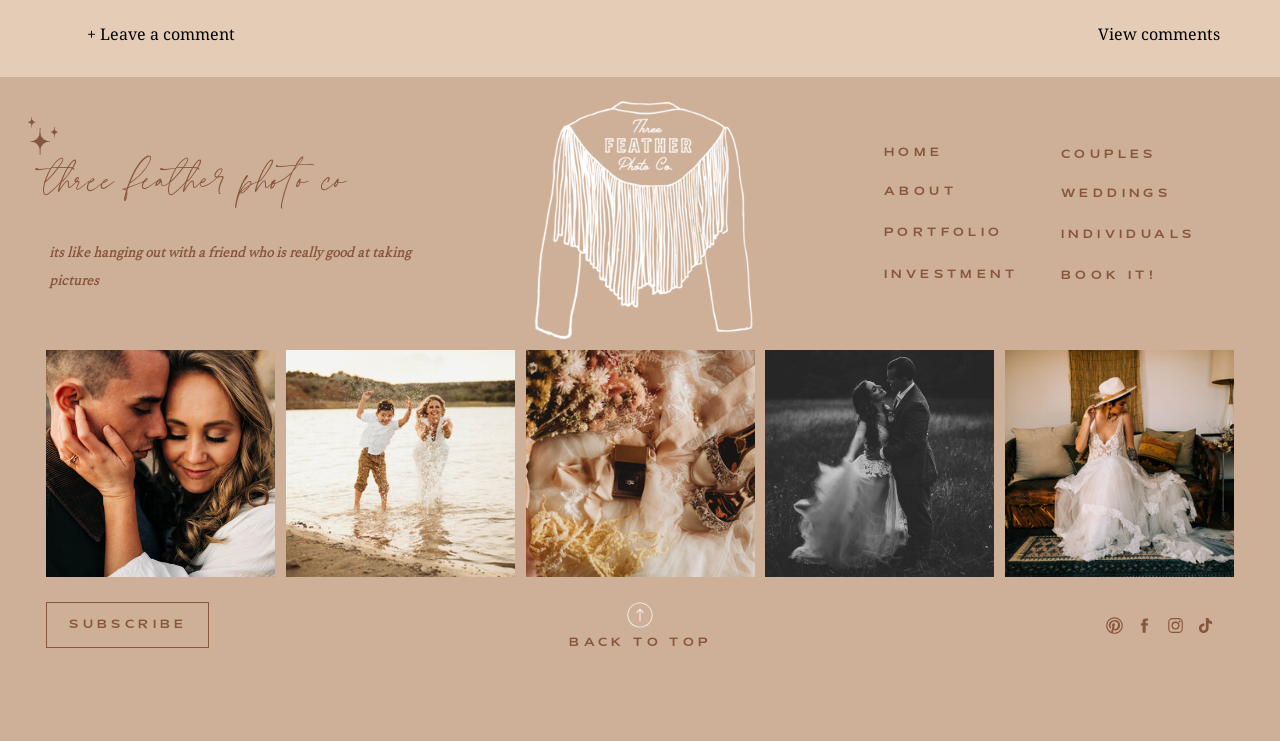Please provide the bounding box coordinate of the region that matches the element description: BACK TO TOP. Coordinates should be in the format (top-left x, top-left y, bottom-right x, bottom-right y) and all values should be between 0 and 1.

[0.405, 0.854, 0.595, 0.887]